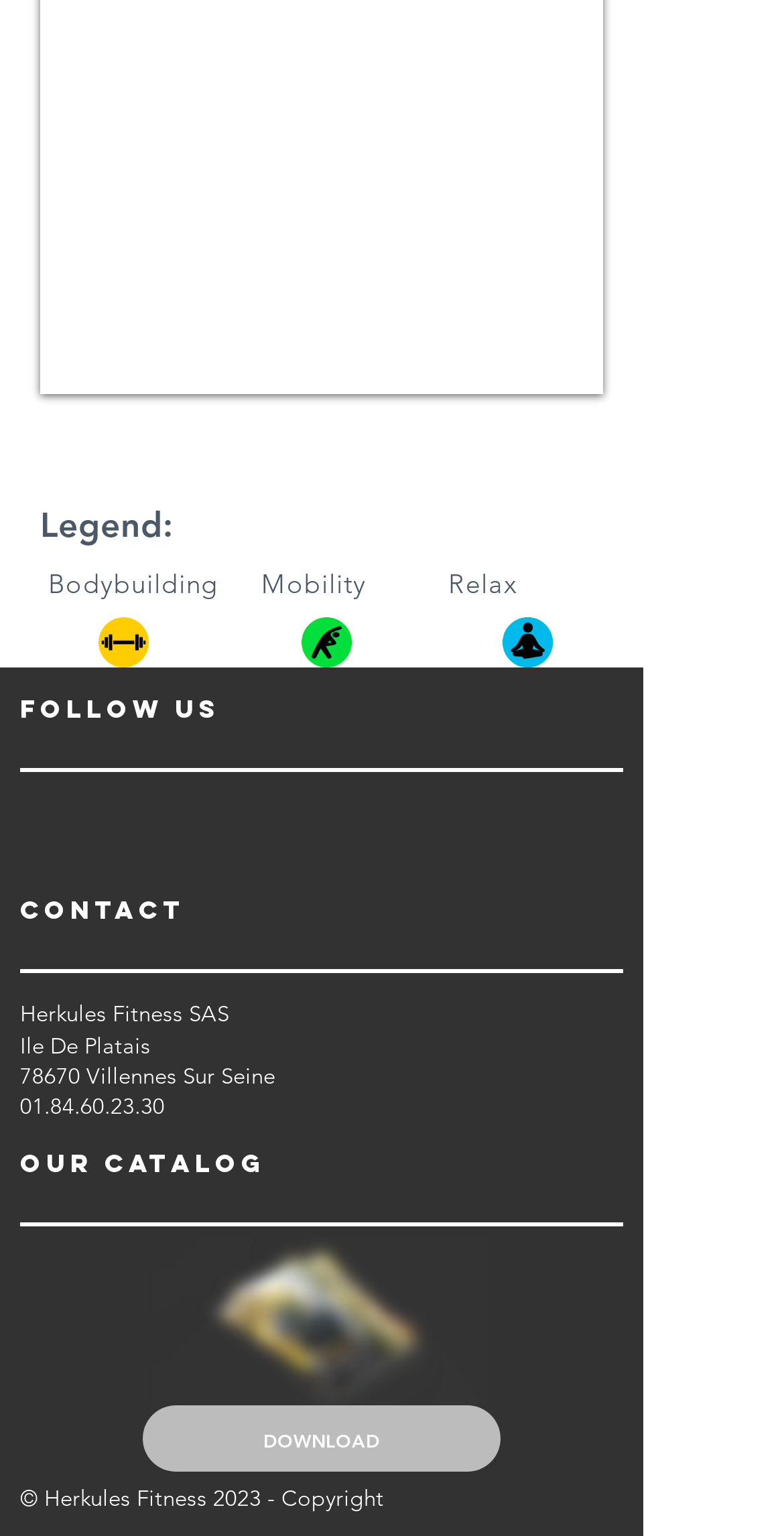Please pinpoint the bounding box coordinates for the region I should click to adhere to this instruction: "View the catalogue".

[0.195, 0.806, 0.623, 0.915]